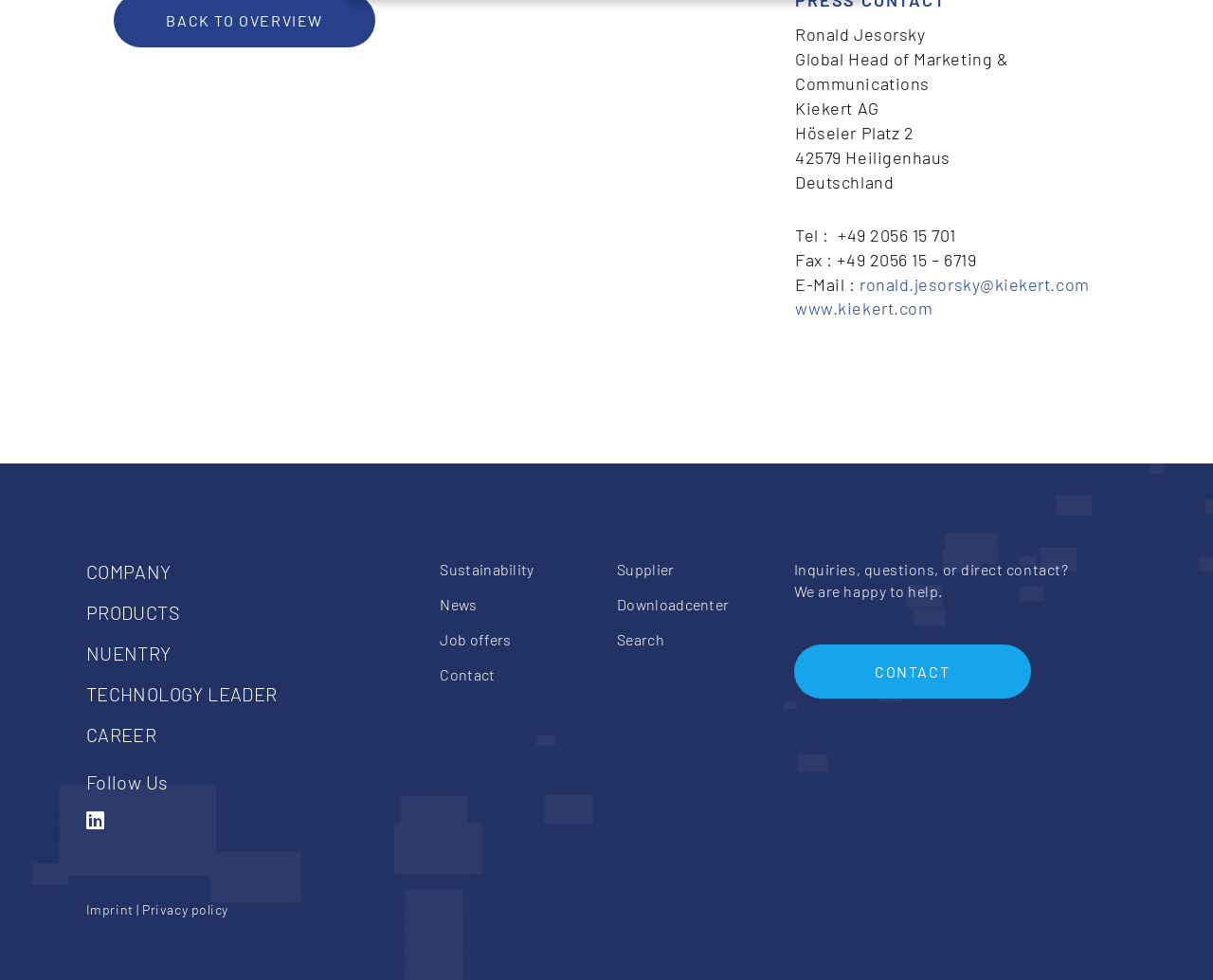Highlight the bounding box coordinates of the element you need to click to perform the following instruction: "Visit Kiekert website."

[0.656, 0.304, 0.769, 0.325]